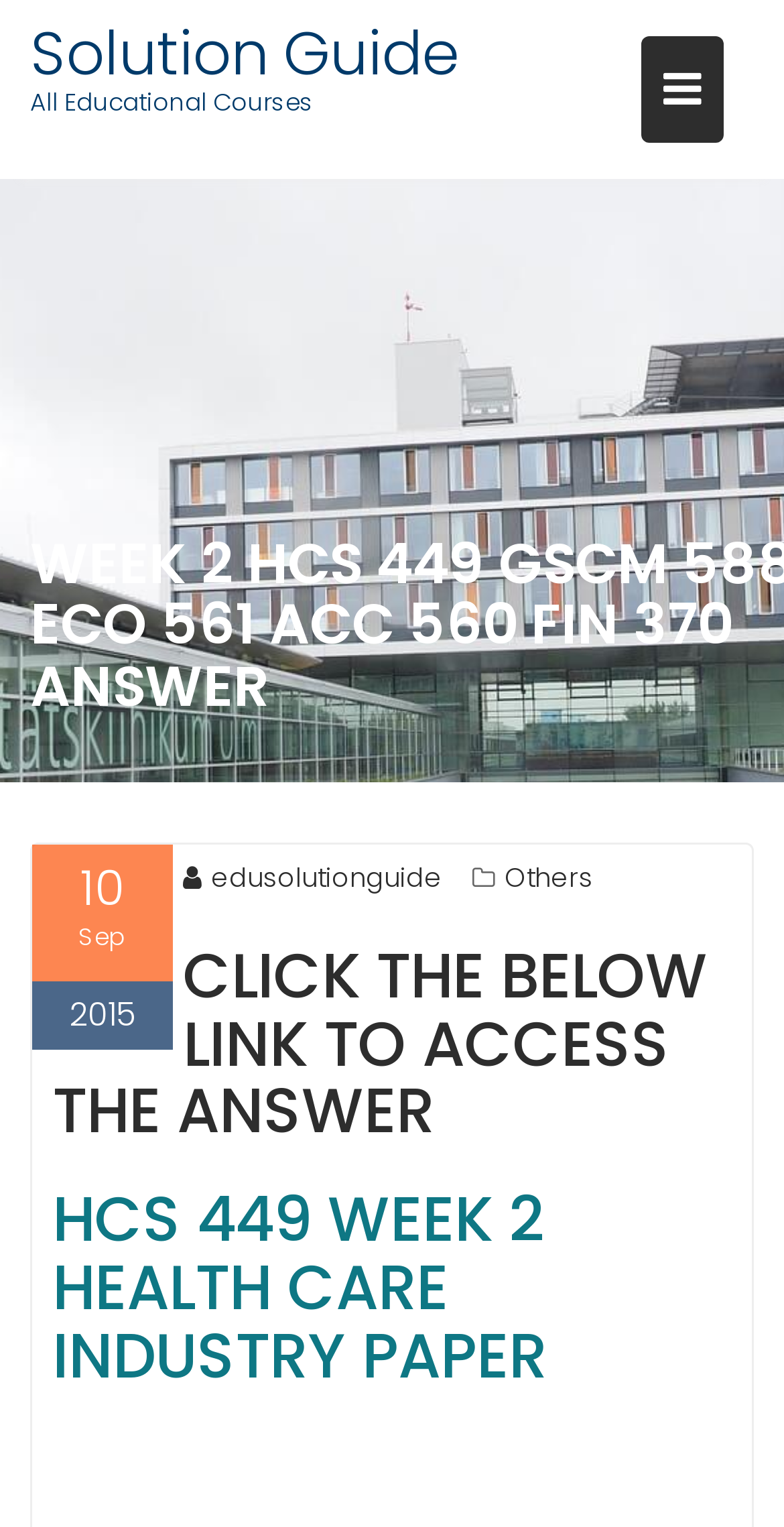Predict the bounding box of the UI element based on this description: "parent_node: Solution Guide".

[0.818, 0.024, 0.923, 0.094]